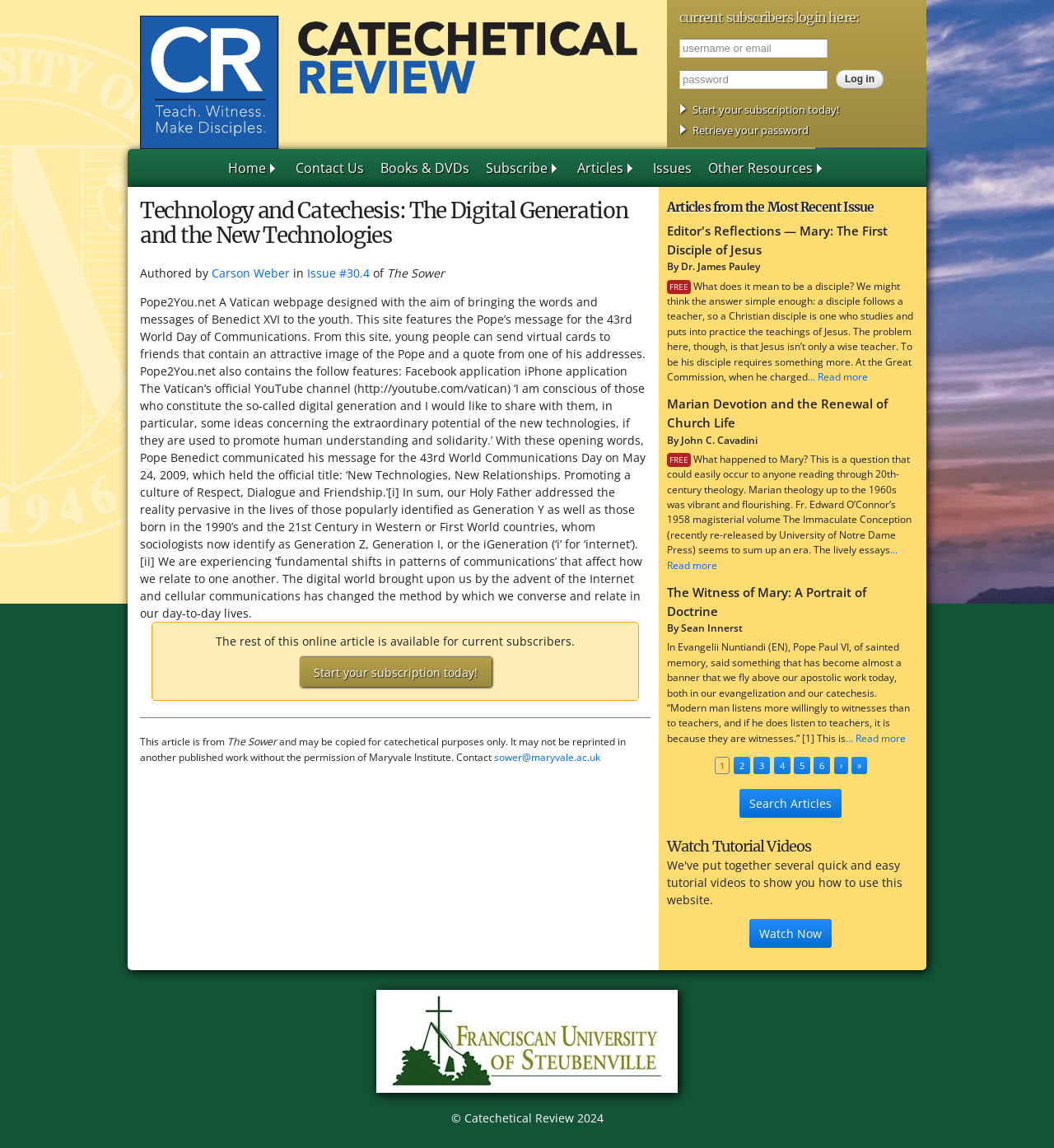How many pages of articles are there?
Kindly offer a detailed explanation using the data available in the image.

I found the answer by looking at the pagination section, where it shows links to pages 2, 3, 4, 5, and 6, indicating that there are at least 6 pages of articles.